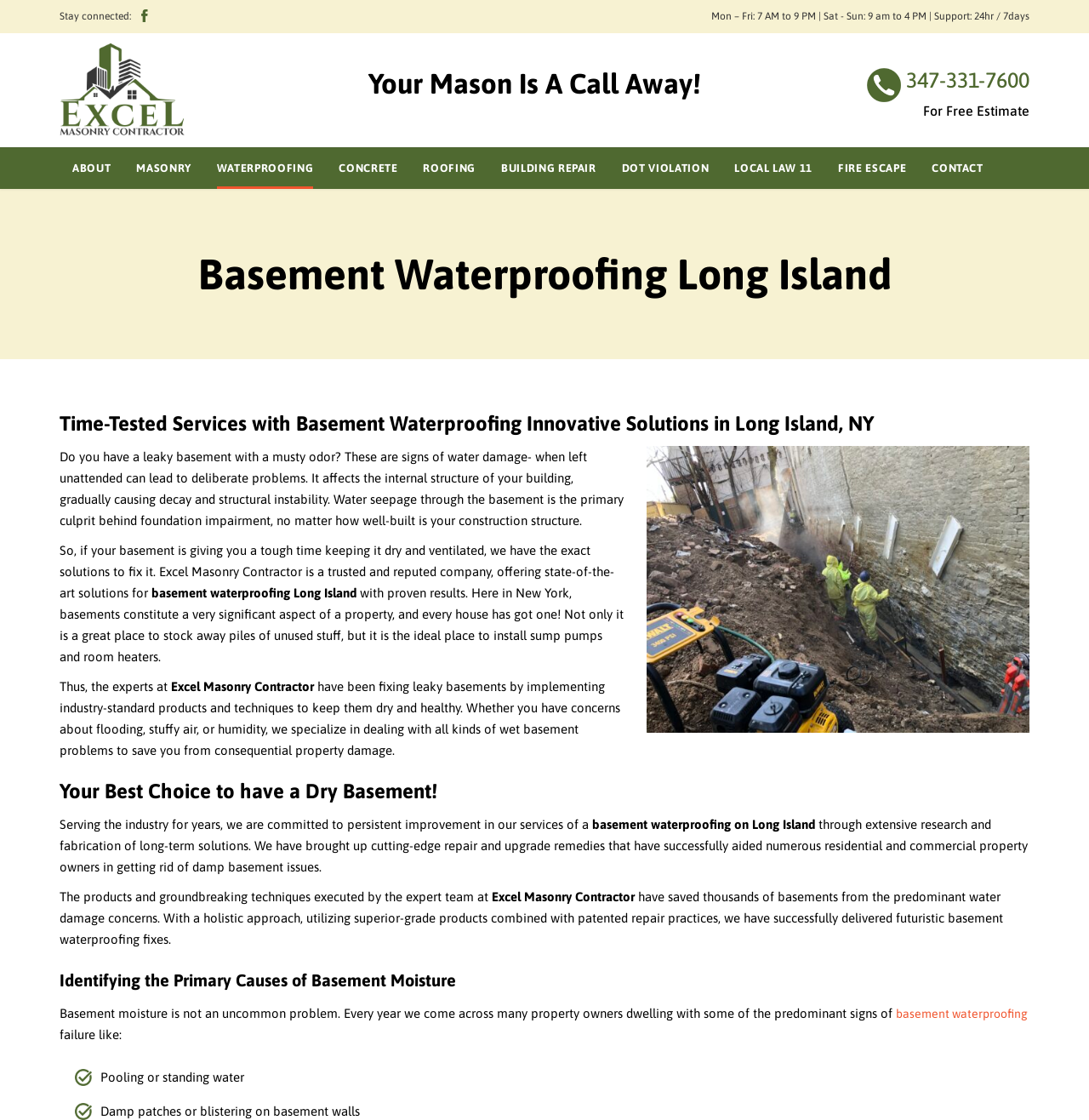Find the bounding box coordinates of the element to click in order to complete the given instruction: "Click on the 'WATERPROOFING' link."

[0.199, 0.134, 0.288, 0.169]